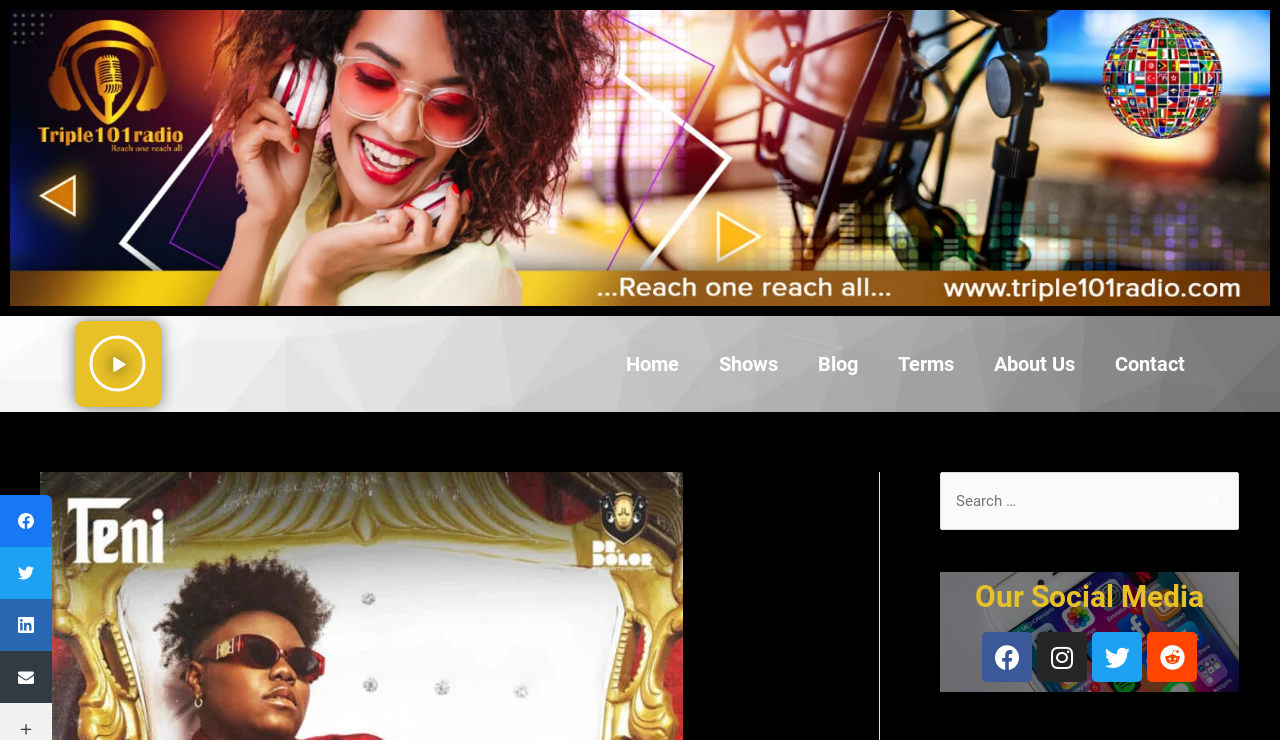Please provide a comprehensive answer to the question below using the information from the image: What is the name of the EP?

The webpage mentions that the song 'Super Woman' is from Teni's new body of work tagged 'Billionaire EP', so the EP's name is Billionaire EP.